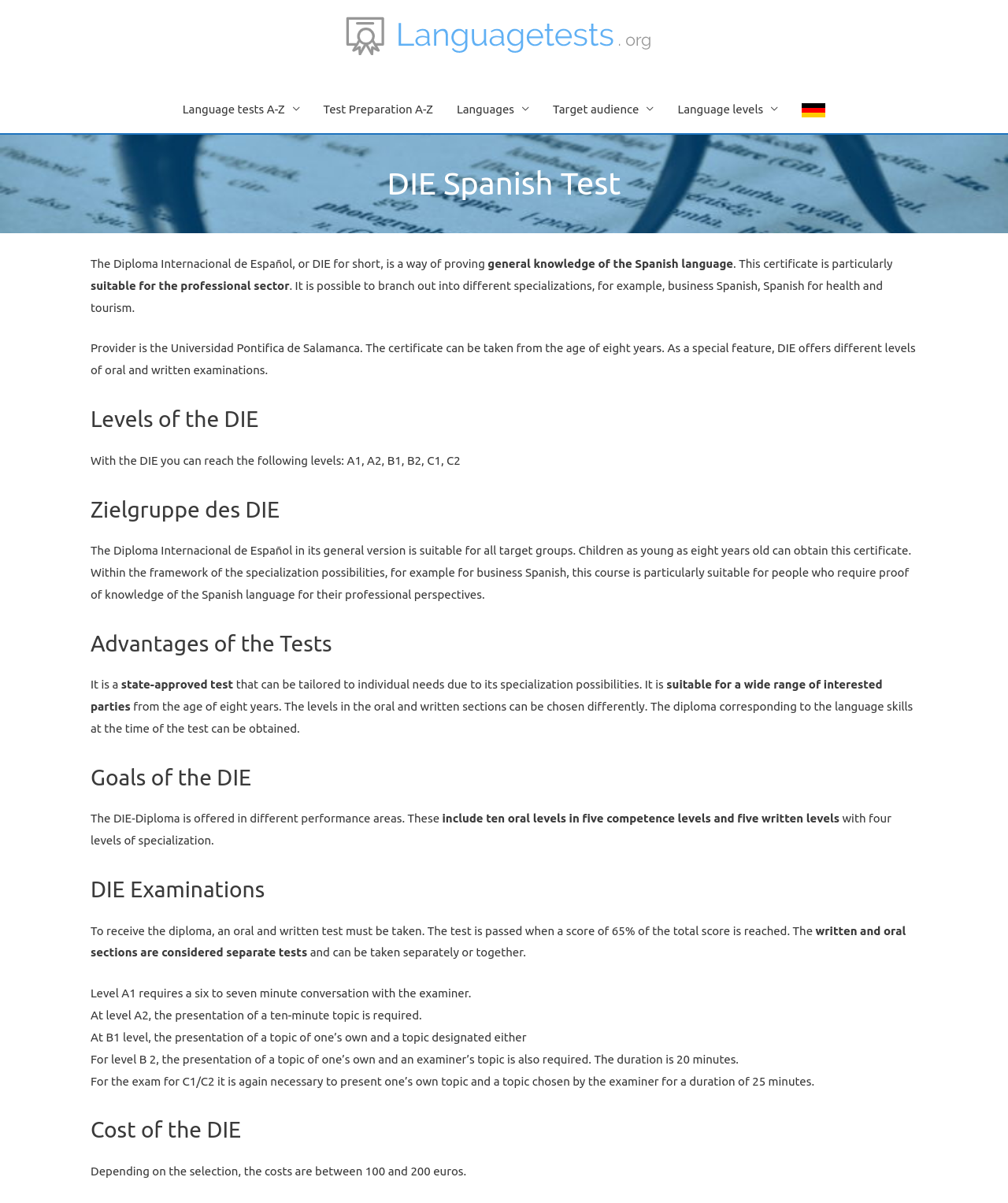Provide the bounding box coordinates of the UI element that matches the description: "Target audience".

[0.537, 0.071, 0.656, 0.111]